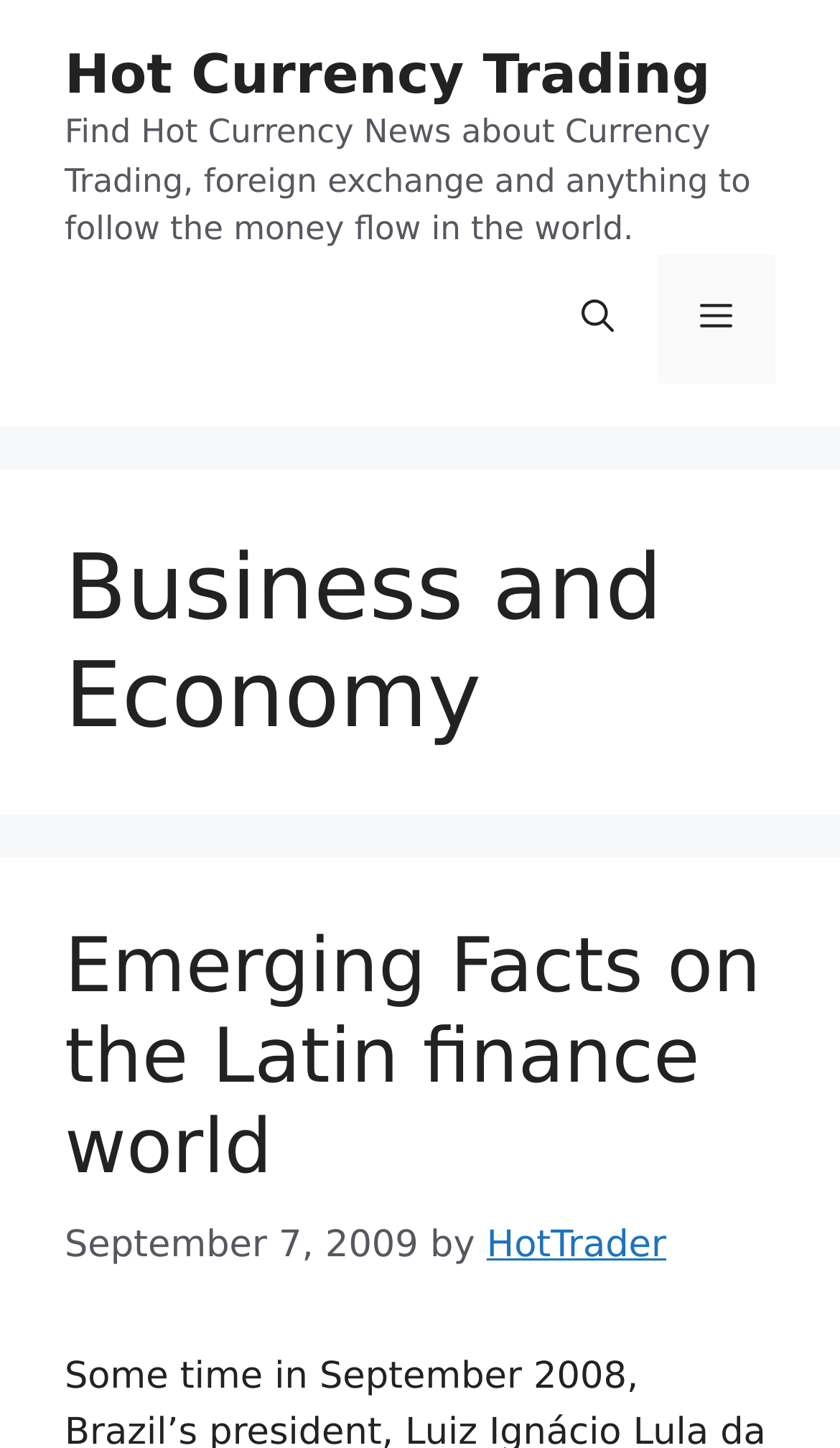What is the title of the current article?
Provide a well-explained and detailed answer to the question.

I found the title of the current article by looking at the heading 'Emerging Facts on the Latin finance world' which is a sub-element of the 'Page' header, indicating that it is the title of the current article.